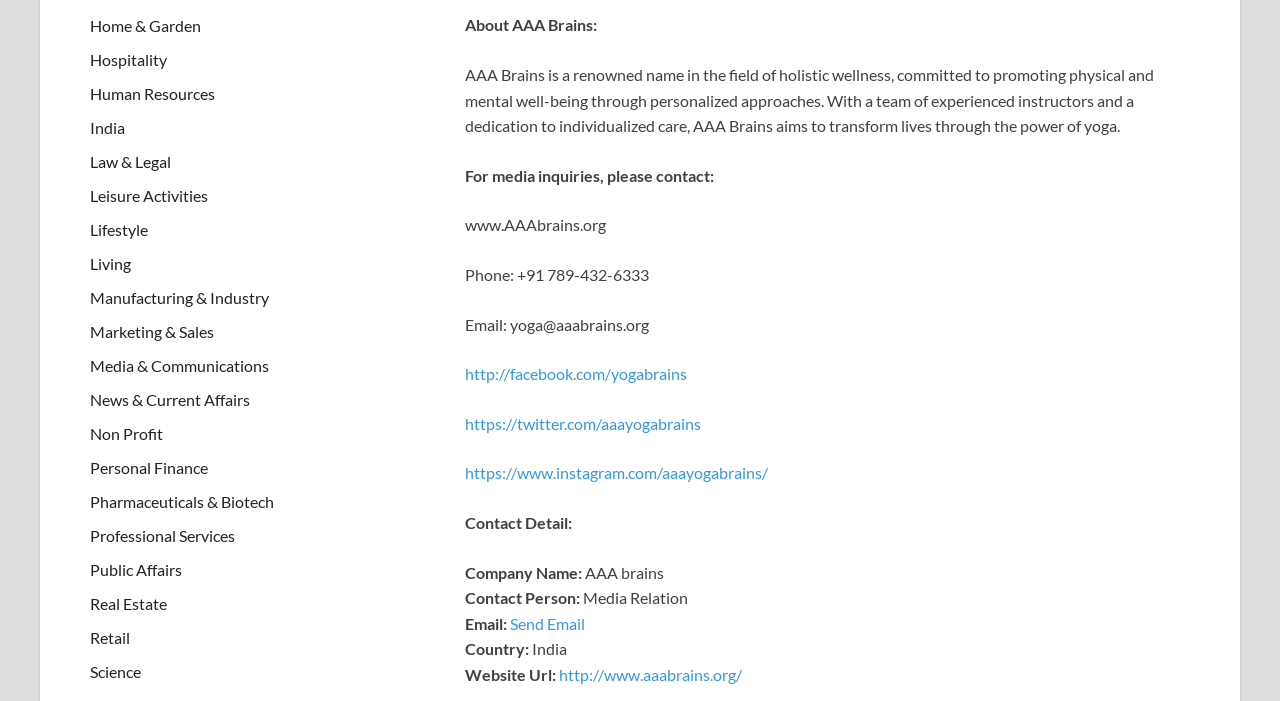Find the bounding box coordinates of the element you need to click on to perform this action: 'Send an email to yoga@aaabrains.org'. The coordinates should be represented by four float values between 0 and 1, in the format [left, top, right, bottom].

[0.398, 0.875, 0.457, 0.903]